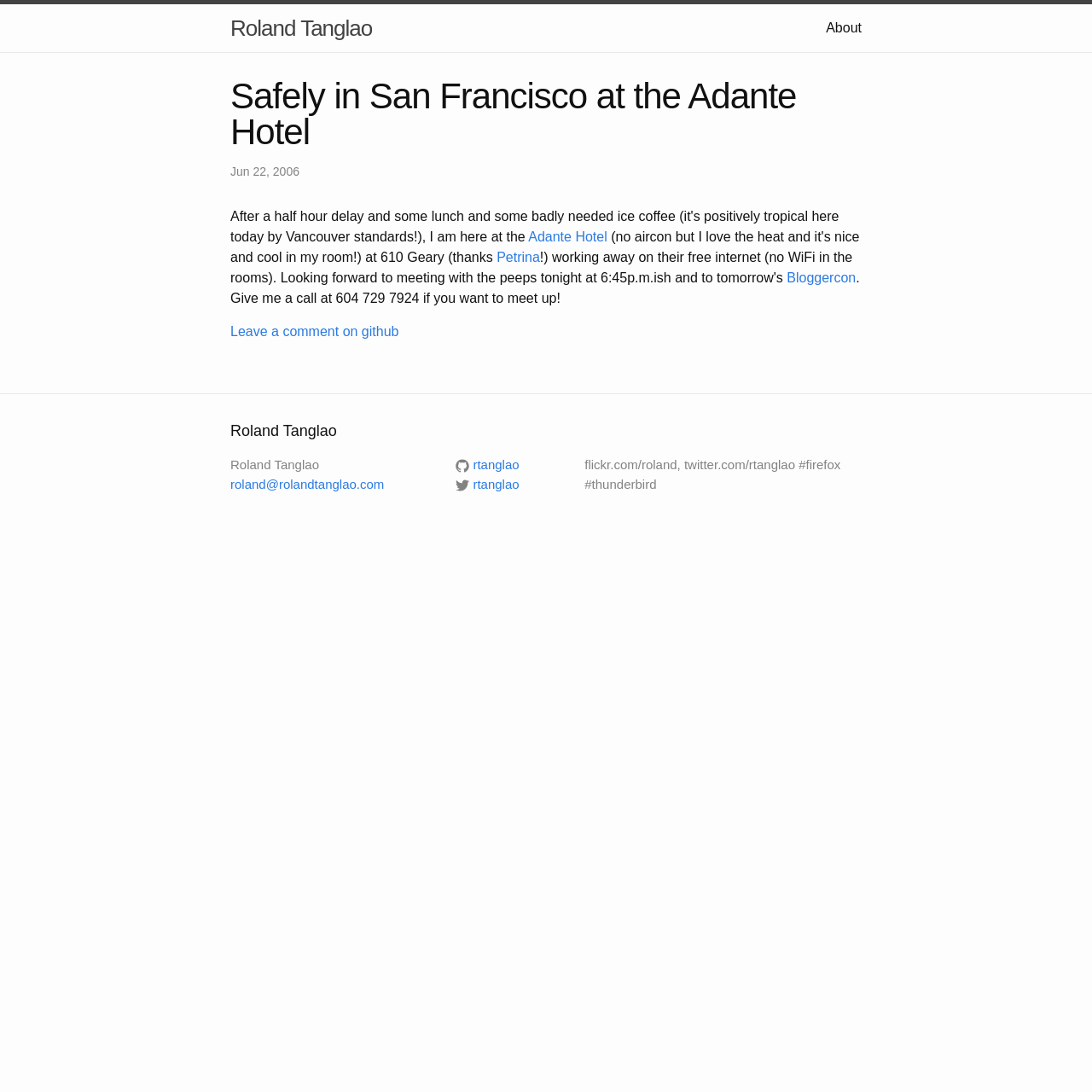Describe in detail what you see on the webpage.

The webpage appears to be a personal blog or journal entry. At the top, there is a heading that reads "Safely in San Francisco at the Adante Hotel". Below this heading, there is a link to the author's name, "Roland Tanglao", which is positioned on the left side of the page. 

To the right of the author's name, there is a link to "About" and another link to the title of the blog post, "Safely in San Francisco at the Adante Hotel". 

Below these links, there is a date "Jun 22, 2006" displayed on the left side of the page. 

The main content of the blog post is an article that spans across the page. Within the article, there are several links, including "Adante Hotel", "Petrina", and "Bloggercon", which are positioned in the middle of the page. 

There is also a paragraph of text that reads ". Give me a call at 604 729 7924 if you want to meet up!" and a link to "Leave a comment on github" below it. 

At the bottom of the page, there is a section that contains the author's contact information. The author's name, "Roland Tanglao", is displayed as a heading, followed by links to the author's email address and Twitter handle, "rtanglao". There are also two small images associated with the Twitter handle. 

To the right of the author's contact information, there is a line of text that reads "flickr.com/roland, twitter.com/rtanglao #firefox #thunderbird", which appears to be the author's social media profiles and interests.